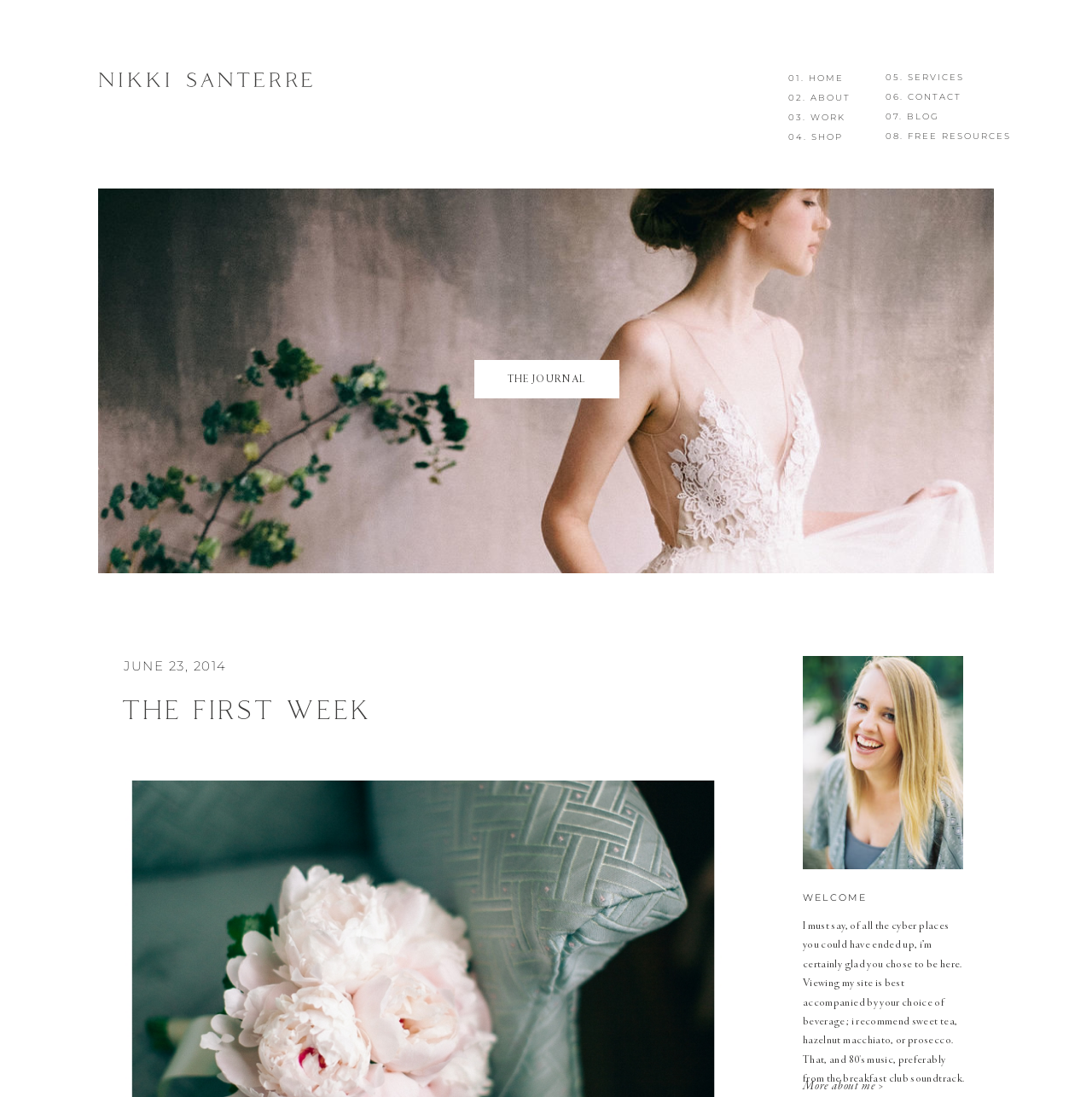Provide a short answer using a single word or phrase for the following question: 
What is the date of the 'THE FIRST WEEK' post?

JUNE 23, 2014